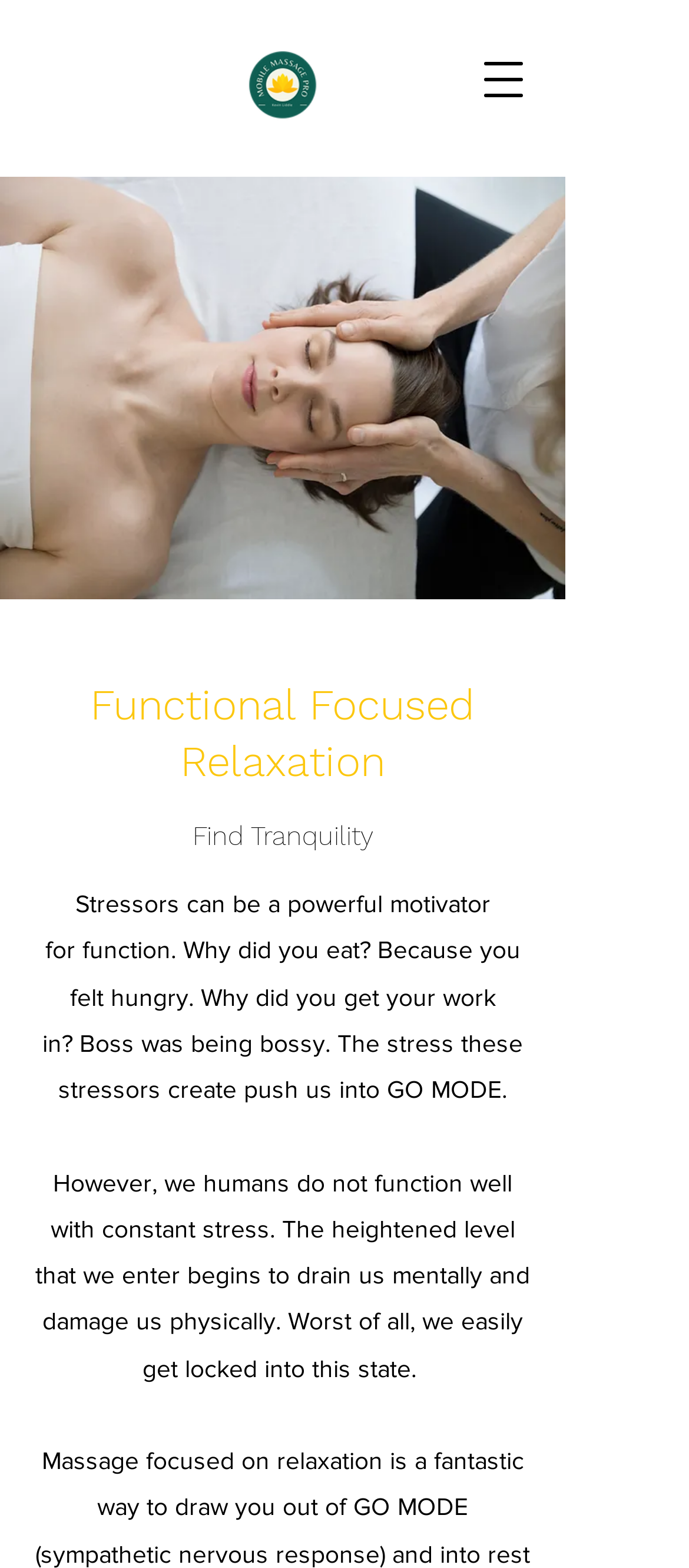What motivates humans to function?
Please answer the question with a detailed response using the information from the screenshot.

The text 'Stressors can be a powerful motivator for function. Why did you eat? Because you felt hungry. Why did you get your work in? Boss was being bossy.' suggests that stressors, such as hunger or a demanding boss, motivate humans to take action and function.